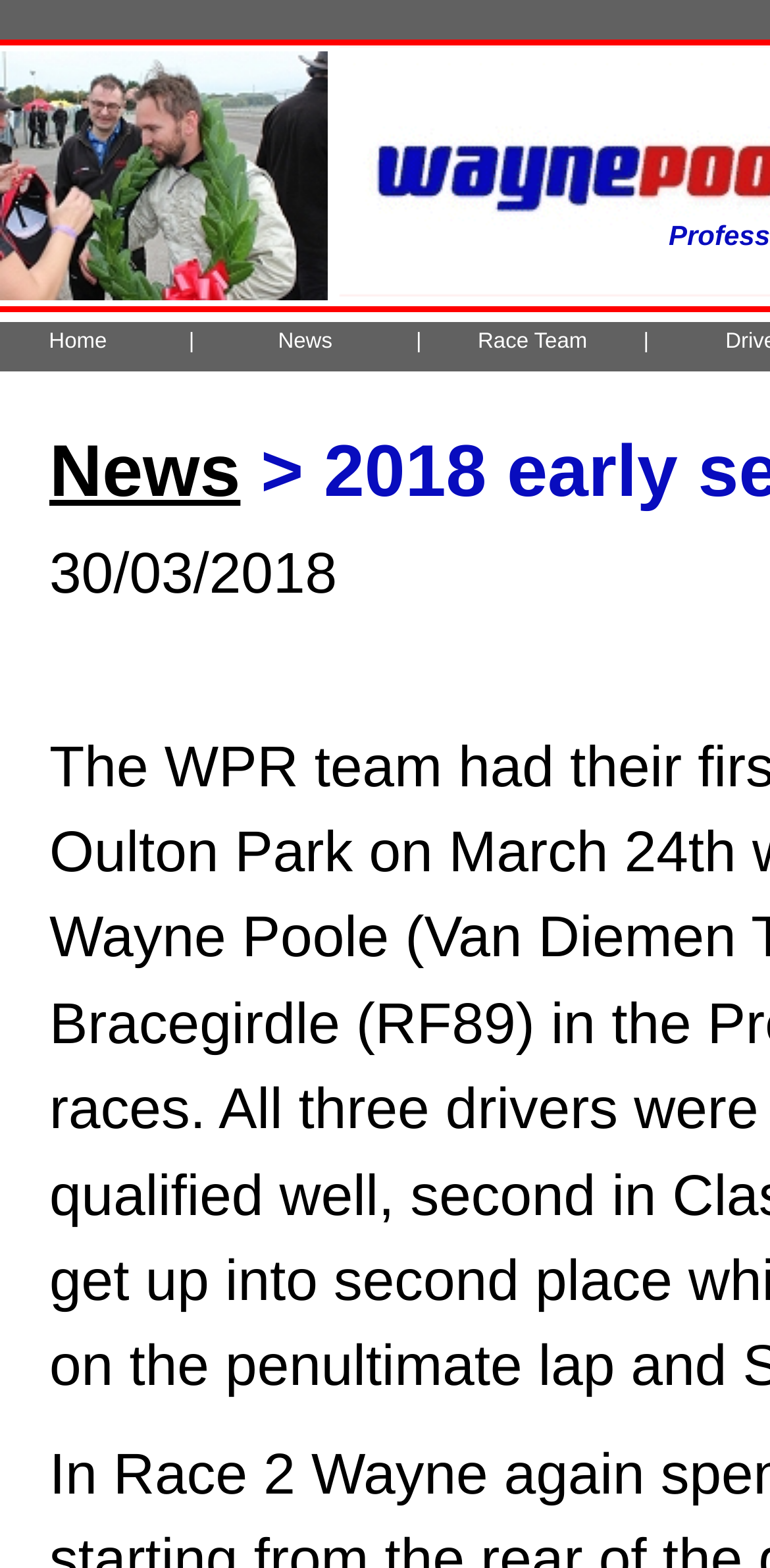Answer the question in a single word or phrase:
How many vertical separators are there on the top navigation bar?

3